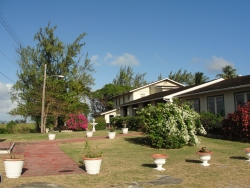What is the primary purpose of the WISH Centre?
Answer the question with just one word or phrase using the image.

Christian holiday vacation spot and church retreat